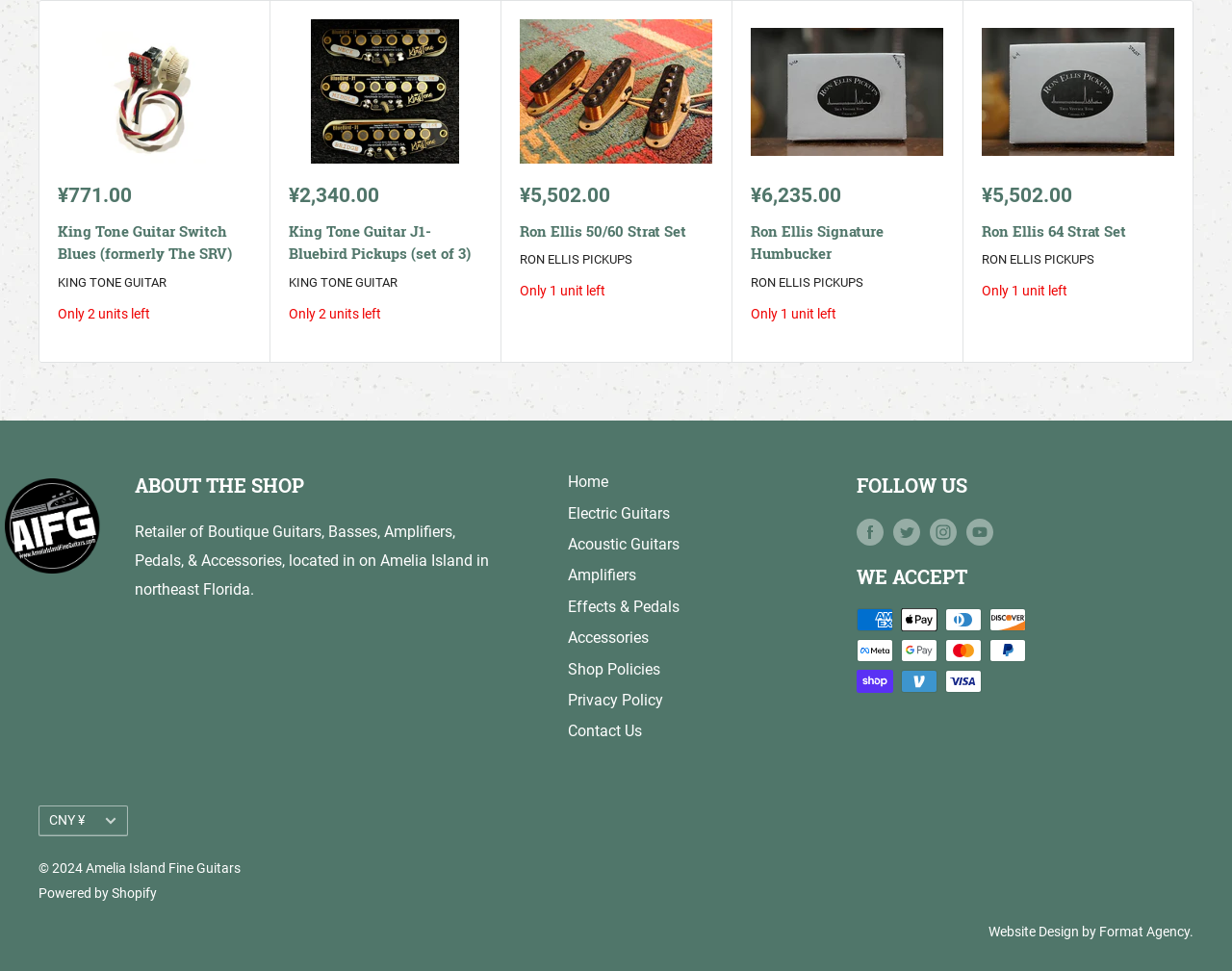Please provide the bounding box coordinates for the element that needs to be clicked to perform the following instruction: "Click the 'Next' button". The coordinates should be given as four float numbers between 0 and 1, i.e., [left, top, right, bottom].

[0.955, 0.169, 0.982, 0.204]